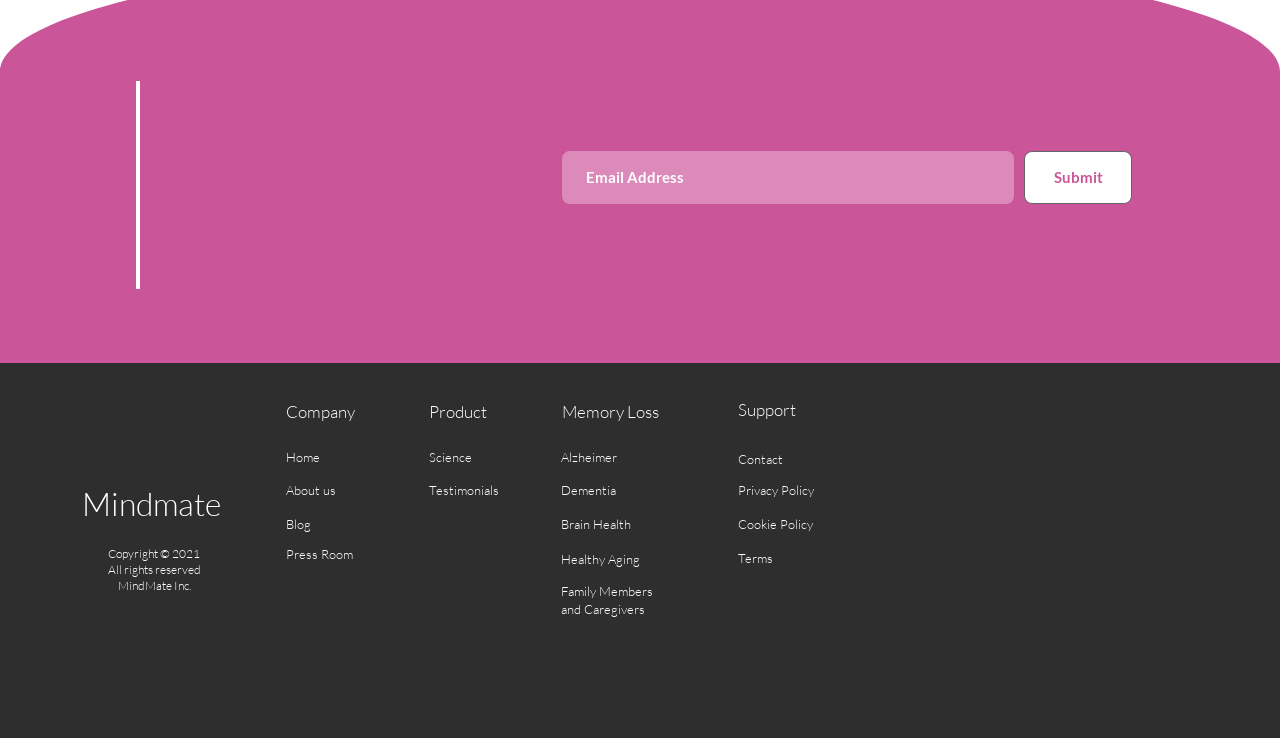Predict the bounding box coordinates for the UI element described as: "All Posts". The coordinates should be four float numbers between 0 and 1, presented as [left, top, right, bottom].

None